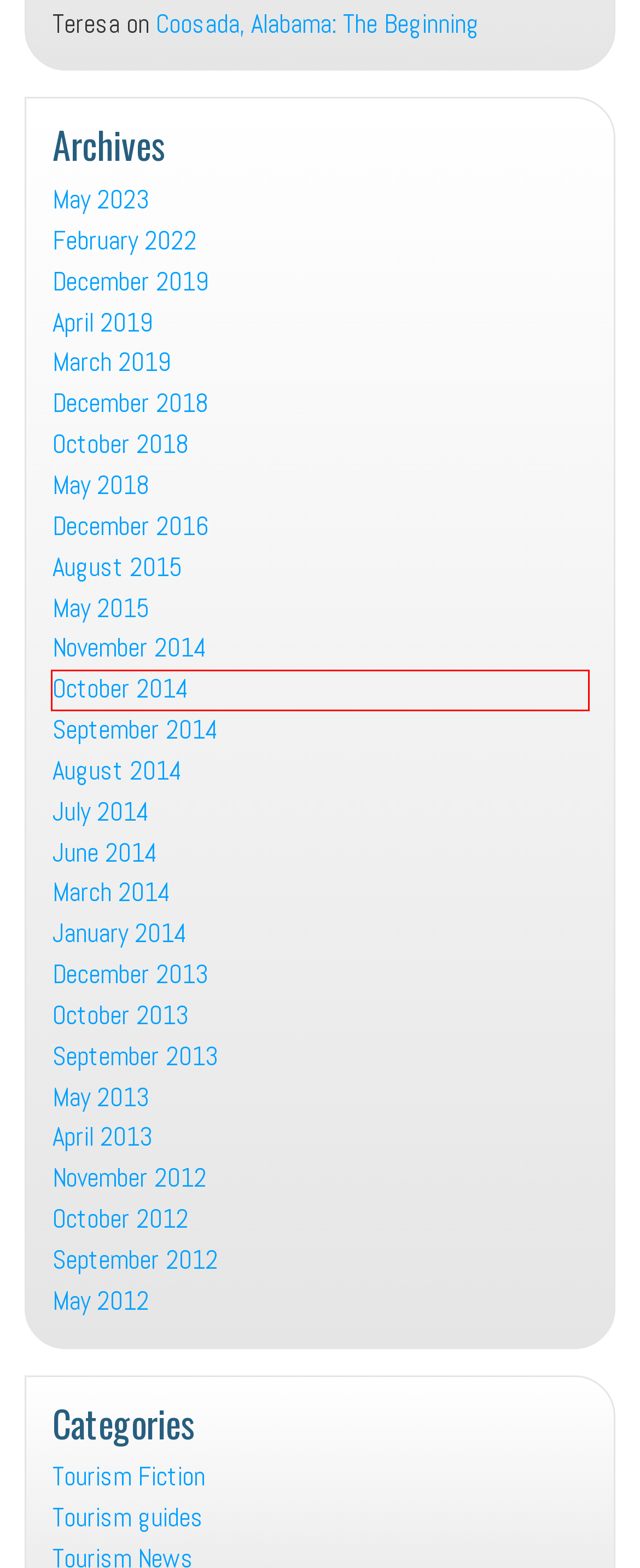You are looking at a webpage screenshot with a red bounding box around an element. Pick the description that best matches the new webpage after interacting with the element in the red bounding box. The possible descriptions are:
A. August 2014 – SELTI
B. October 2014 – SELTI
C. August 2015 – SELTI
D. December 2013 – SELTI
E. June 2014 – SELTI
F. October 2018 – SELTI
G. May 2015 – SELTI
H. May 2012 – SELTI

B